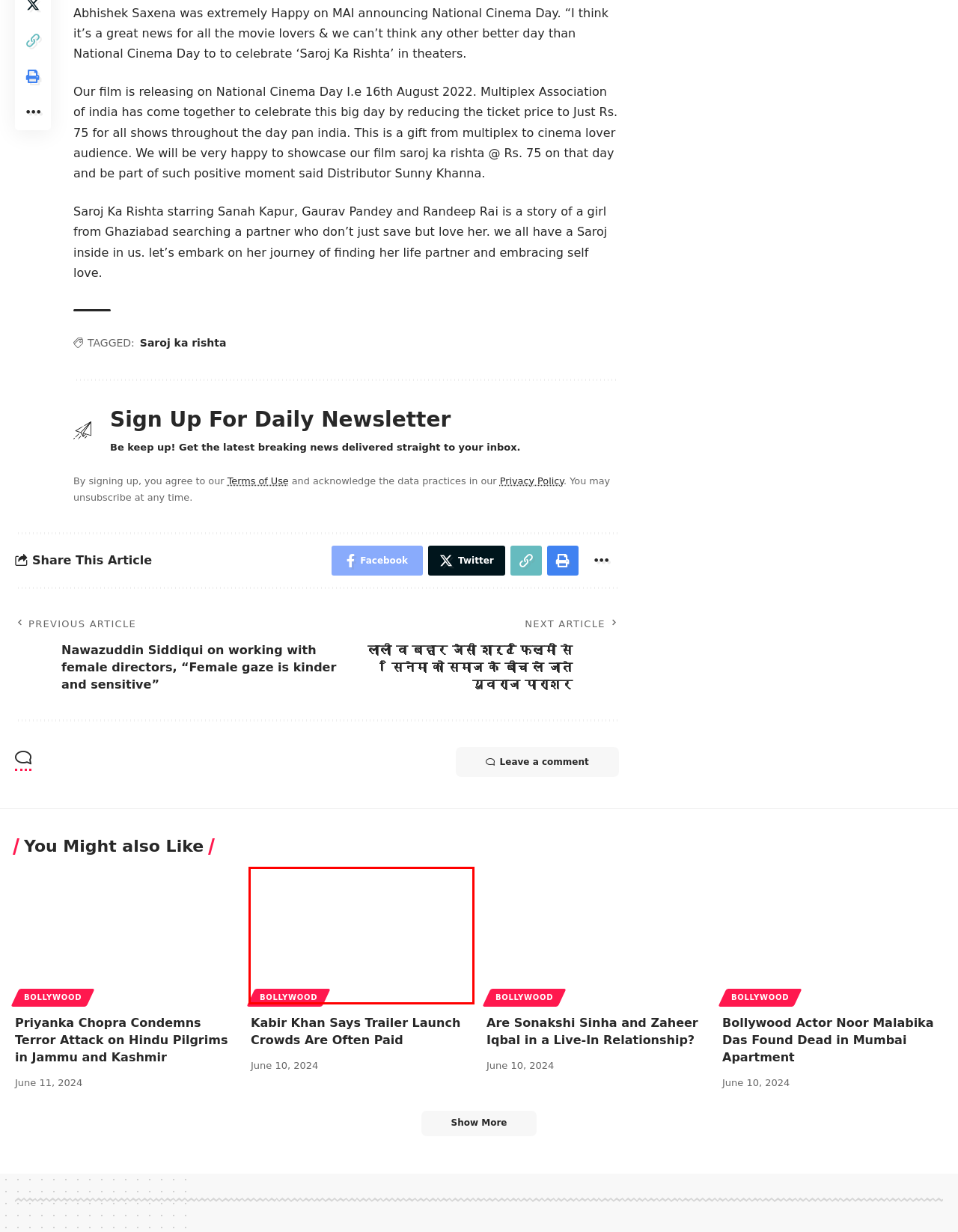Take a look at the provided webpage screenshot featuring a red bounding box around an element. Select the most appropriate webpage description for the page that loads after clicking on the element inside the red bounding box. Here are the candidates:
A. Are Sonakshi Sinha and Zaheer Iqbal in a Live-In Relationship?
B. लाली व बहार जैसी शार्ट फिल्मों से सिनेमा को समाज के बीच ले जाते युवराज पाराशर
C. Nawazuddin Siddiqui on working with female directors, "Female gaze is kinder and sensitive"
D. Priyanka Chopra Condemns Terror Attack on Hindu Pilgrims in Jammu and Kashmir
E. Interviews - THE FILMY CHARCHA
F. Saroj ka rishta - THE FILMY CHARCHA
G. Kabir Khan Says Trailer Launch Crowds Are Often Paid
H. Bollywood Actor Noor Malabika Das Found Dead in Mumbai Apartment

G